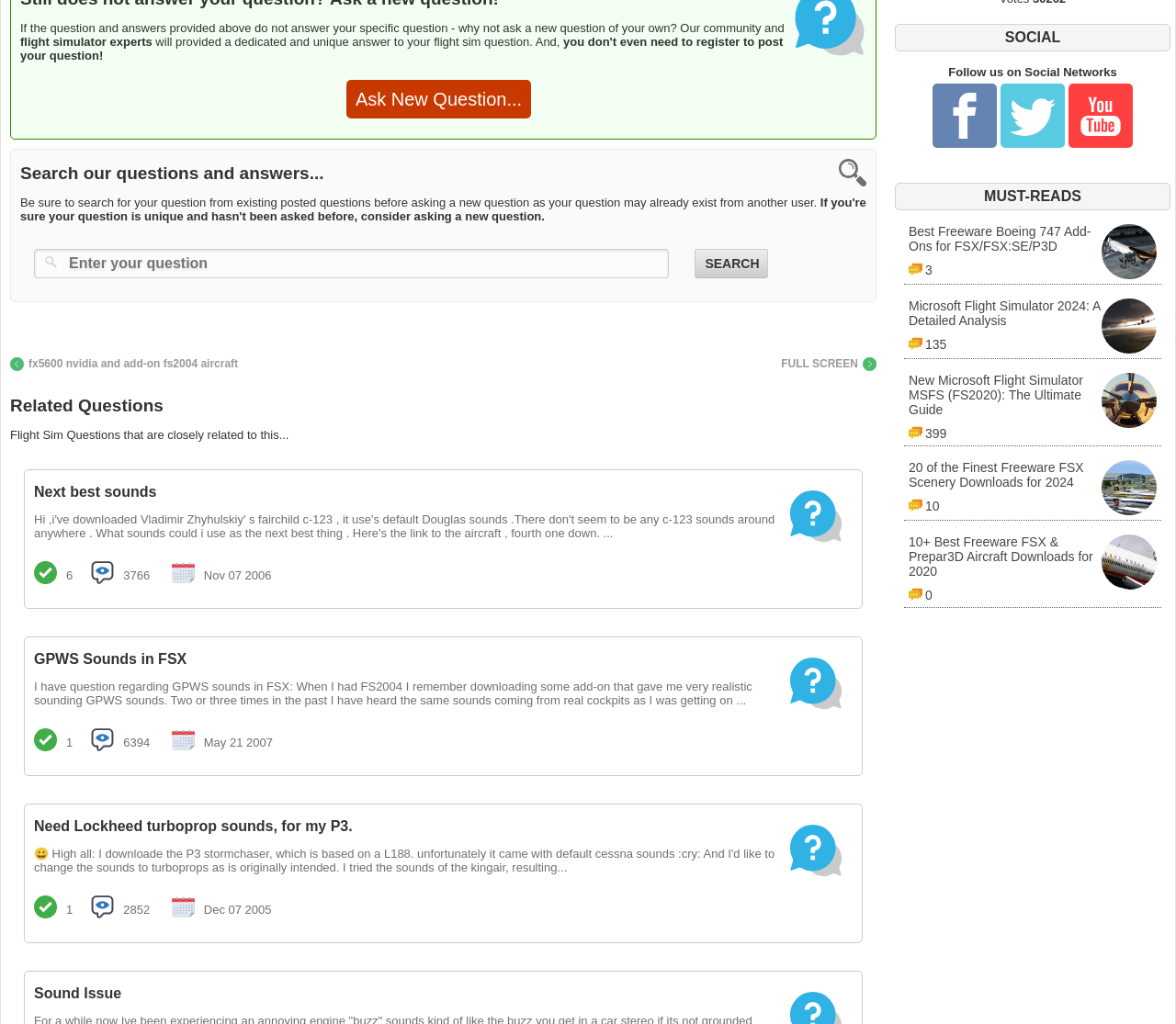Pinpoint the bounding box coordinates of the clickable element to carry out the following instruction: "Read best freeware Boeing 747 add-ons."

[0.773, 0.219, 0.984, 0.273]